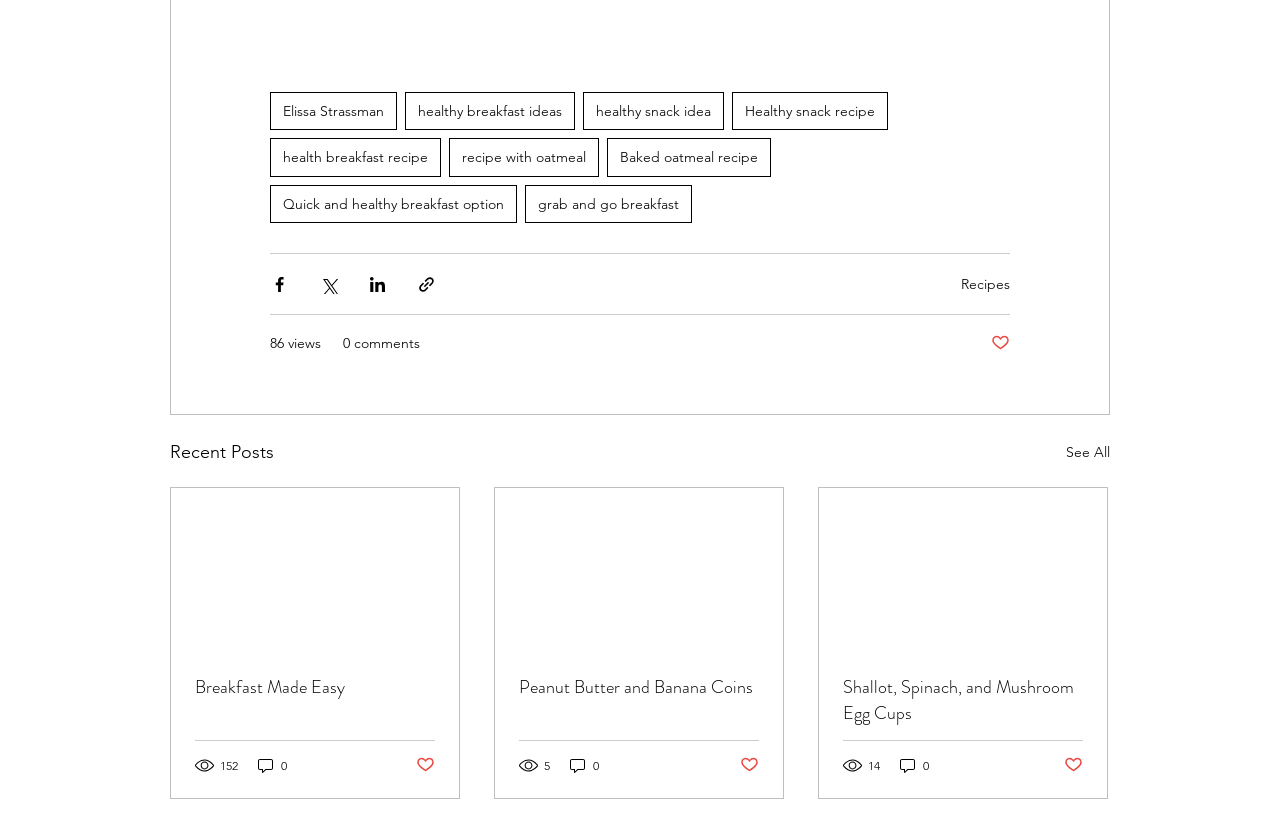Locate the bounding box coordinates of the area to click to fulfill this instruction: "View the advertisement". The bounding box should be presented as four float numbers between 0 and 1, in the order [left, top, right, bottom].

None